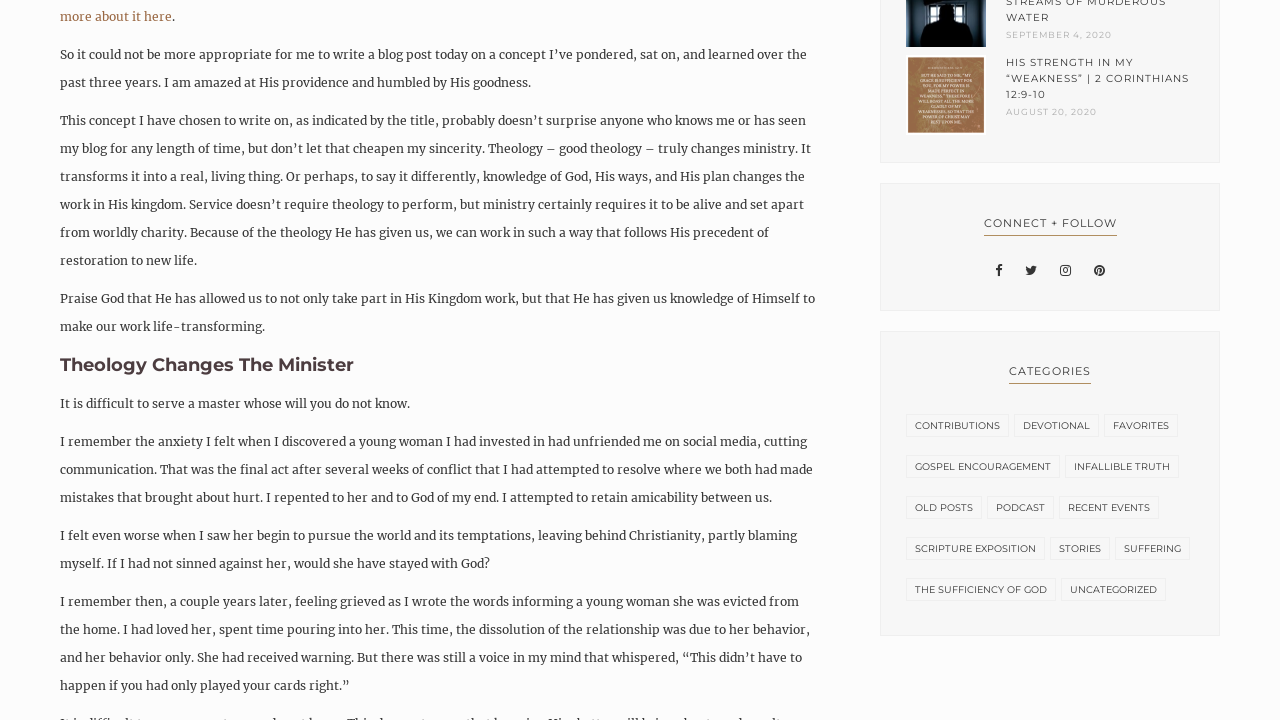What is the date of the latest blog post?
Give a single word or phrase as your answer by examining the image.

SEPTEMBER 4, 2020